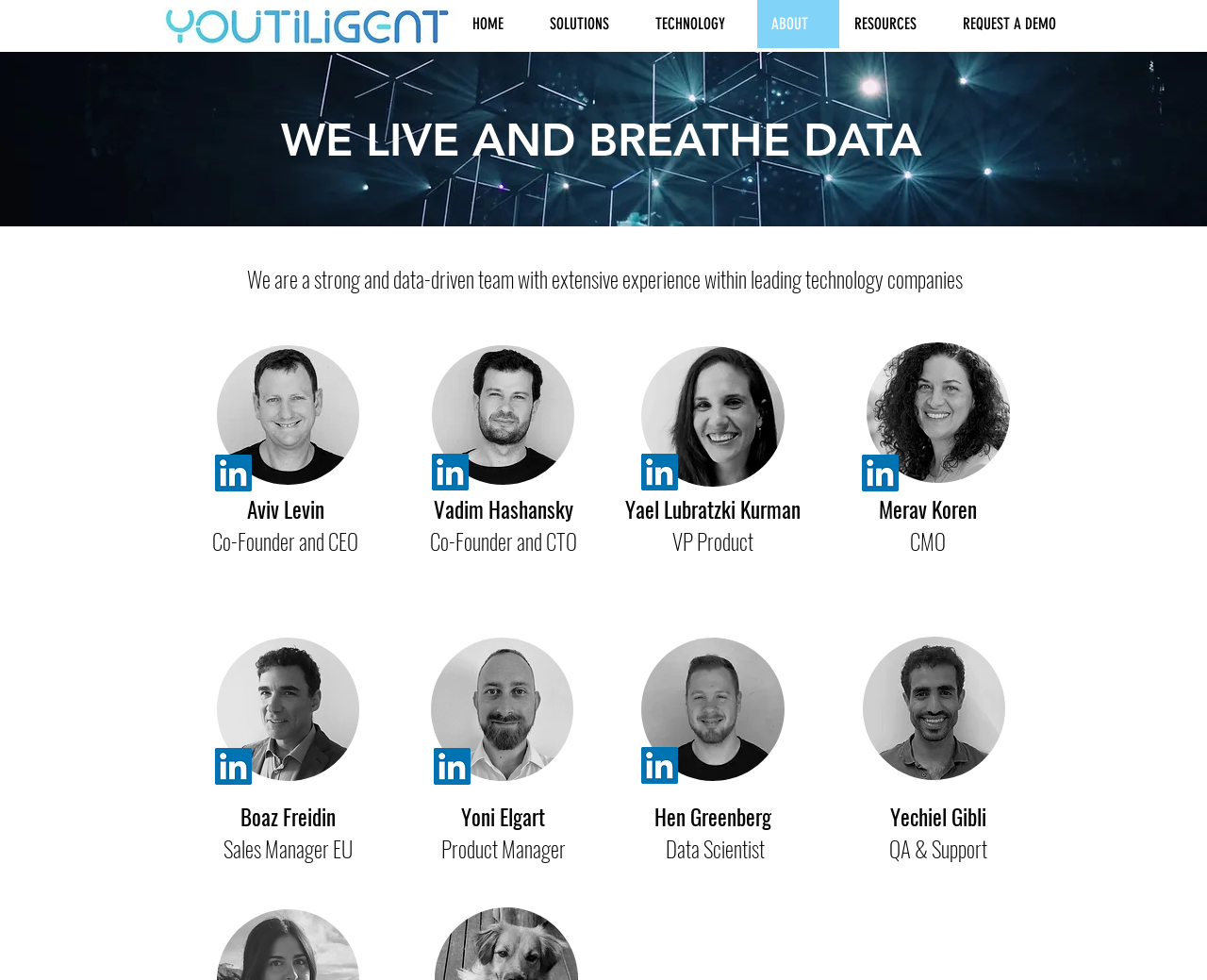Select the bounding box coordinates of the element I need to click to carry out the following instruction: "Check Merav Koren's LinkedIn profile".

[0.714, 0.464, 0.745, 0.501]